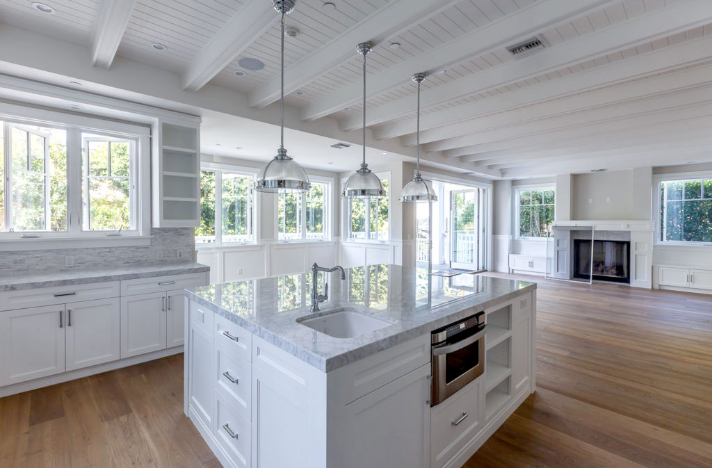Craft a thorough explanation of what is depicted in the image.

This image showcases a stunning residential kitchen featuring a large white island at its center. The kitchen is designed with elegant white cabinetry, complemented by a sleek marble countertop that enhances its modern aesthetic. Abundant natural light floods the space through multiple windows, highlighting the craftsmanship of the room. The open layout flows seamlessly into a spacious living area, accentuated by warm wooden flooring and a cozy fireplace, creating an inviting atmosphere. This kitchen is a prime example of sophisticated yet functional design, perfect for both family gatherings and entertaining guests.